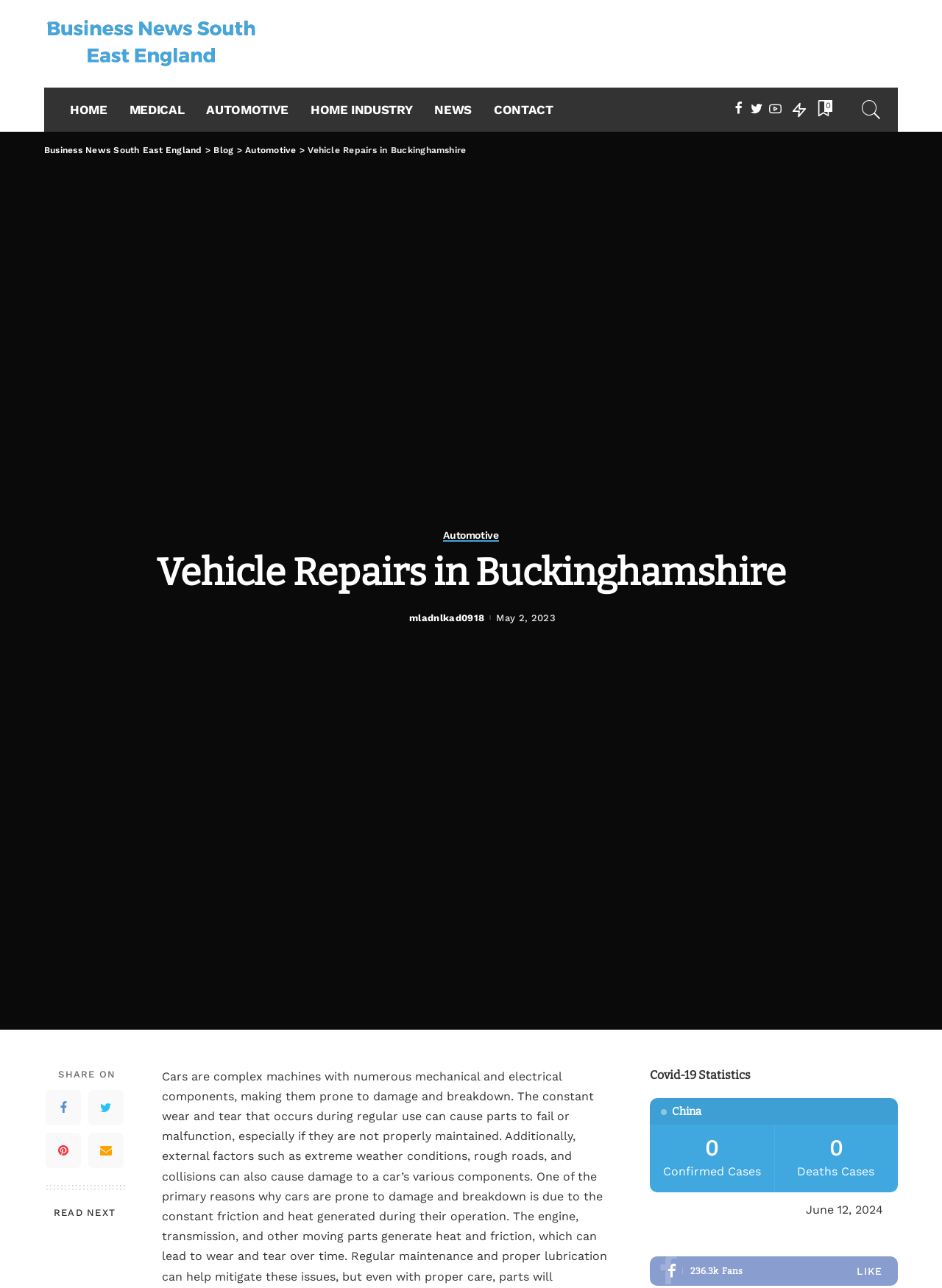Using the description: "parent_node: 236.3k title="Facebook"", identify the bounding box of the corresponding UI element in the screenshot.

[0.69, 0.976, 0.953, 0.999]